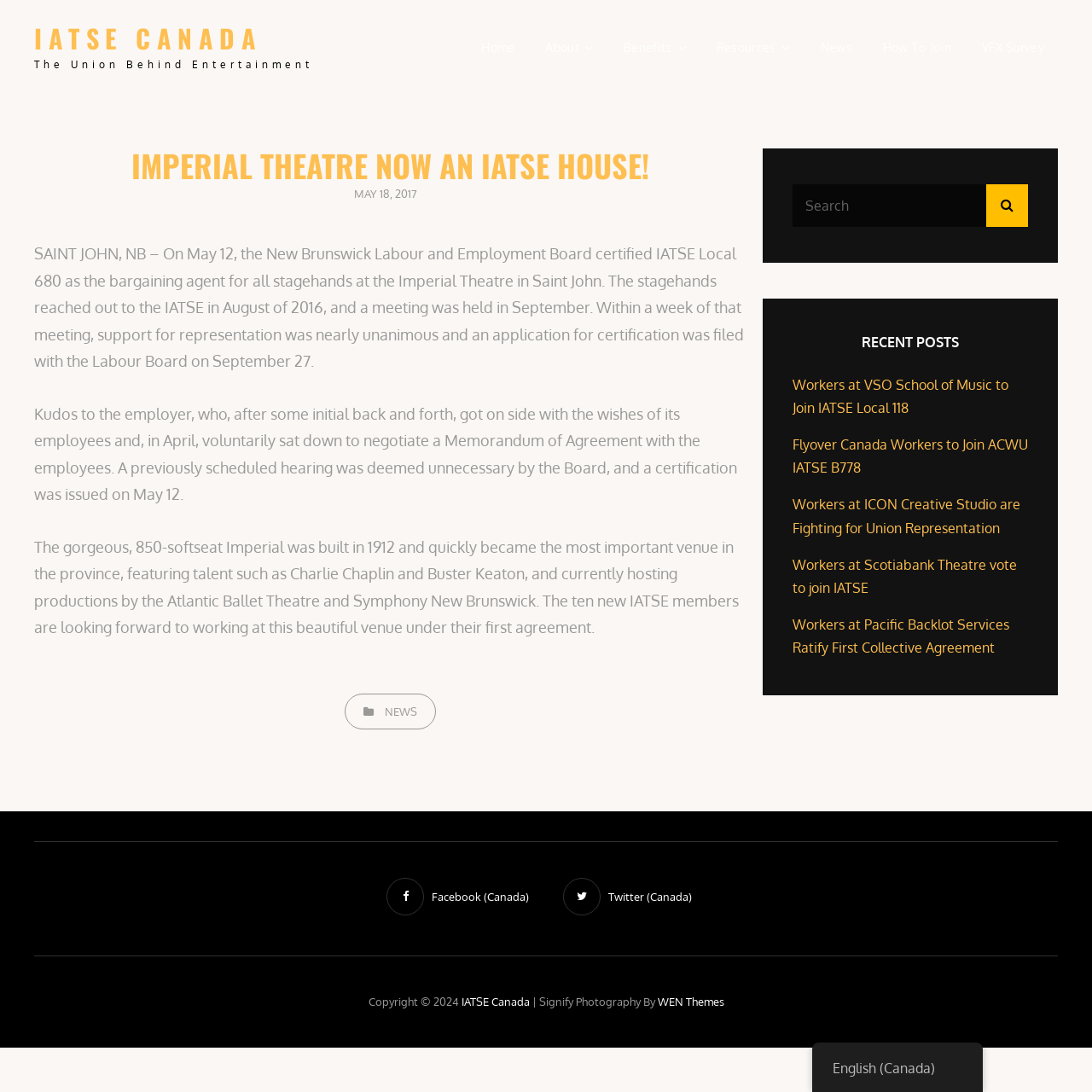What is the name of the union mentioned in the article?
Using the screenshot, give a one-word or short phrase answer.

IATSE